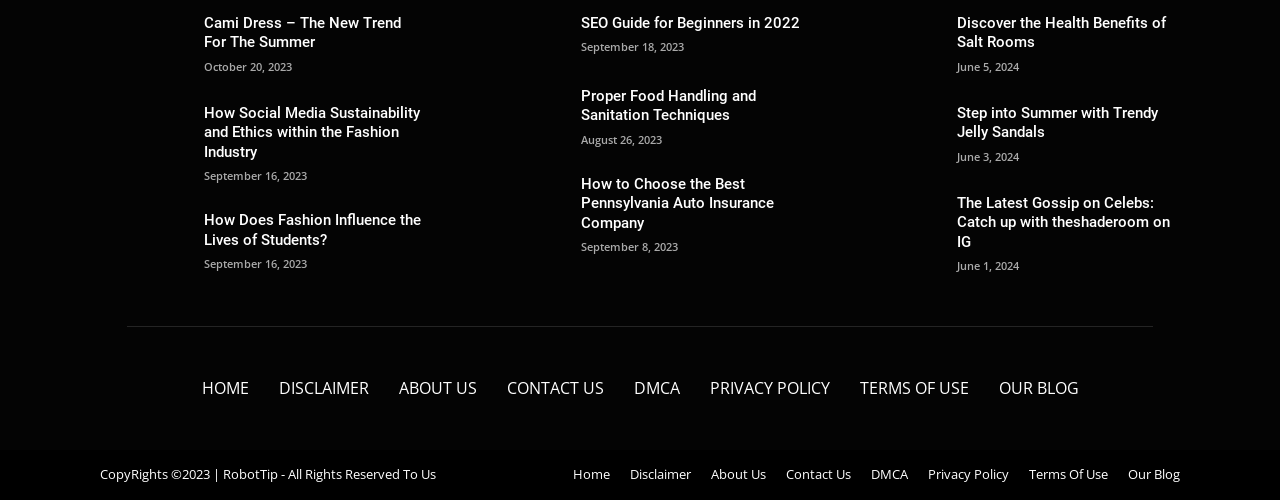How many links are there in the footer section?
Please answer the question with a detailed response using the information from the screenshot.

I counted the number of link elements in the footer section, starting from 'HOME' to 'OUR BLOG', and found that there are 10 links in total.